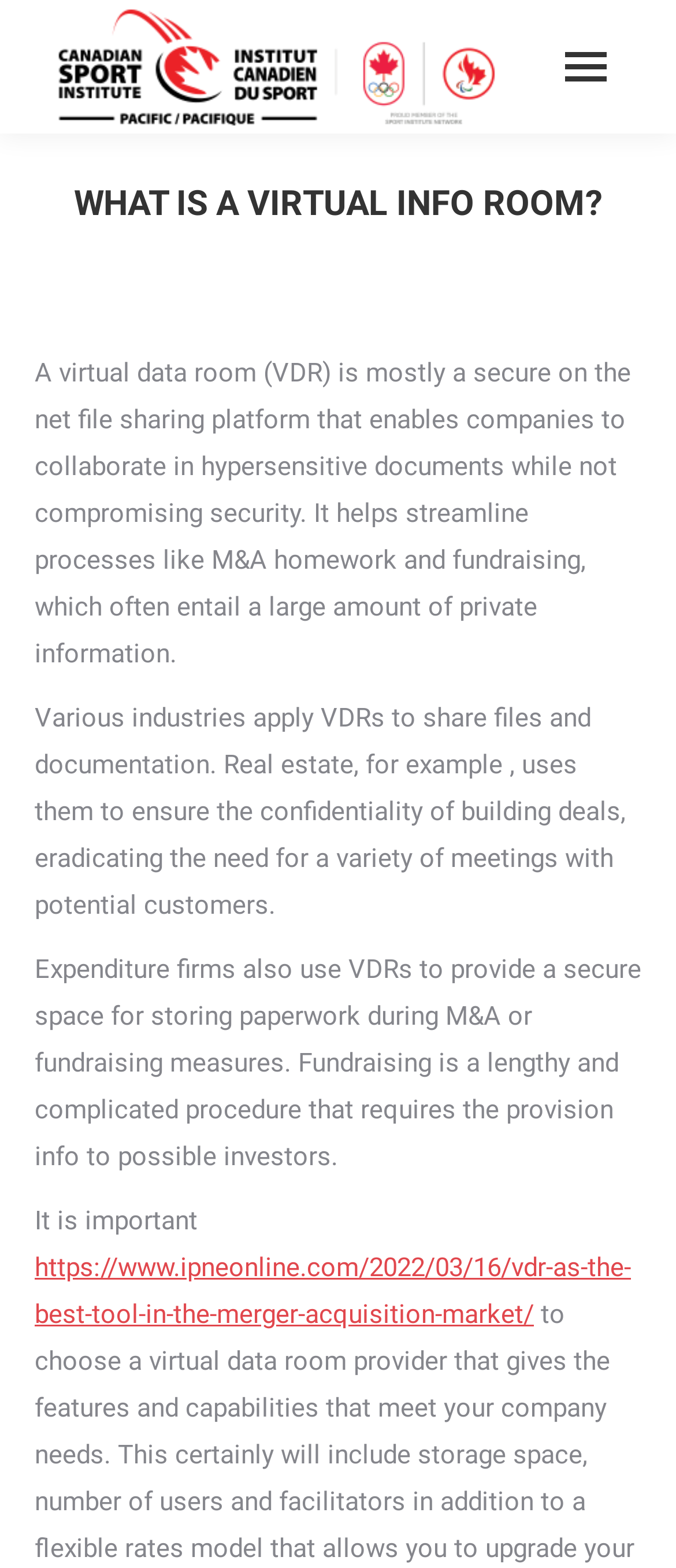Identify and extract the main heading of the webpage.

WHAT IS A VIRTUAL INFO ROOM?